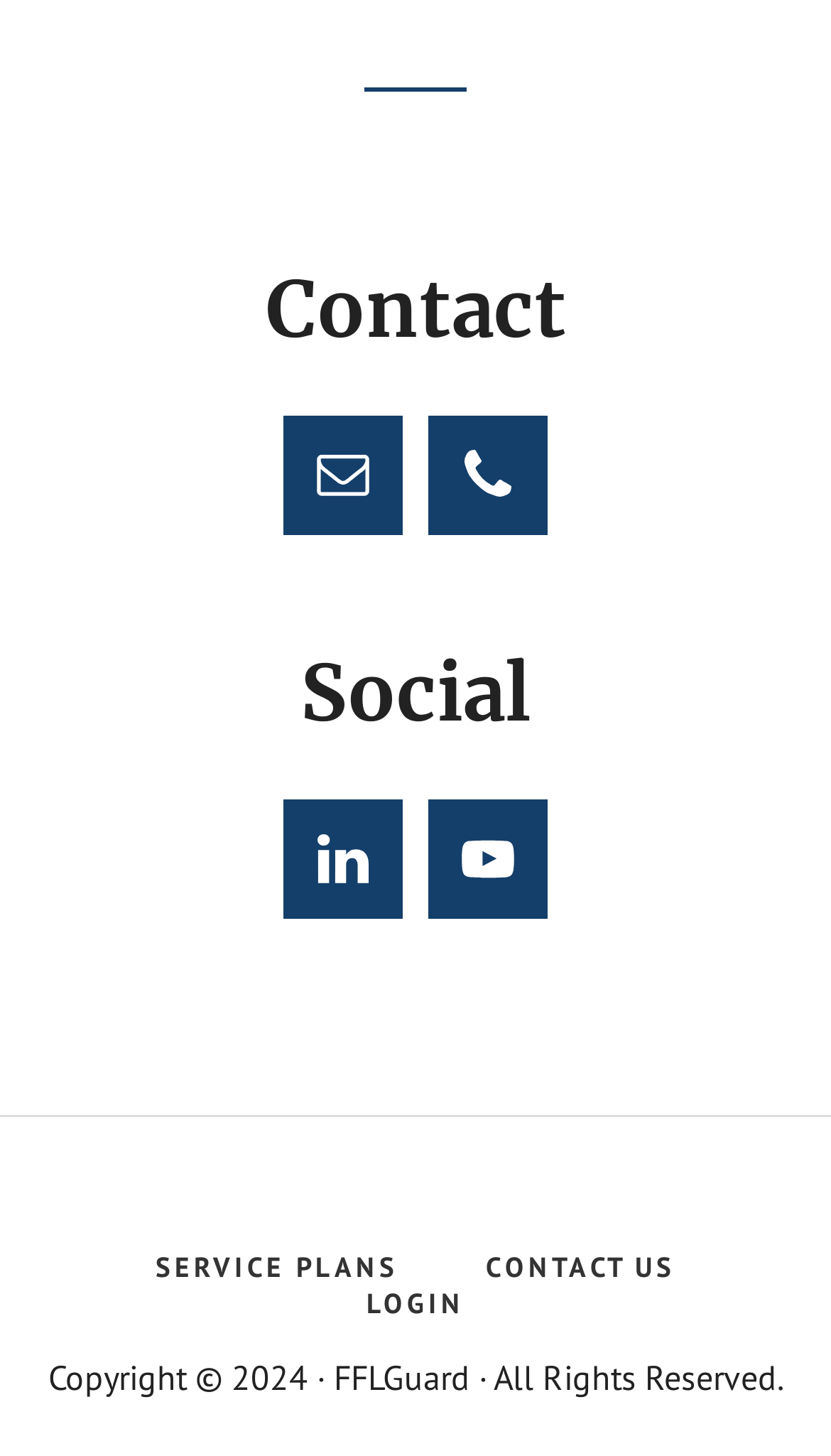Given the element description Contact Us, identify the bounding box coordinates for the UI element on the webpage screenshot. The format should be (top-left x, top-left y, bottom-right x, bottom-right y), with values between 0 and 1.

[0.538, 0.854, 0.859, 0.879]